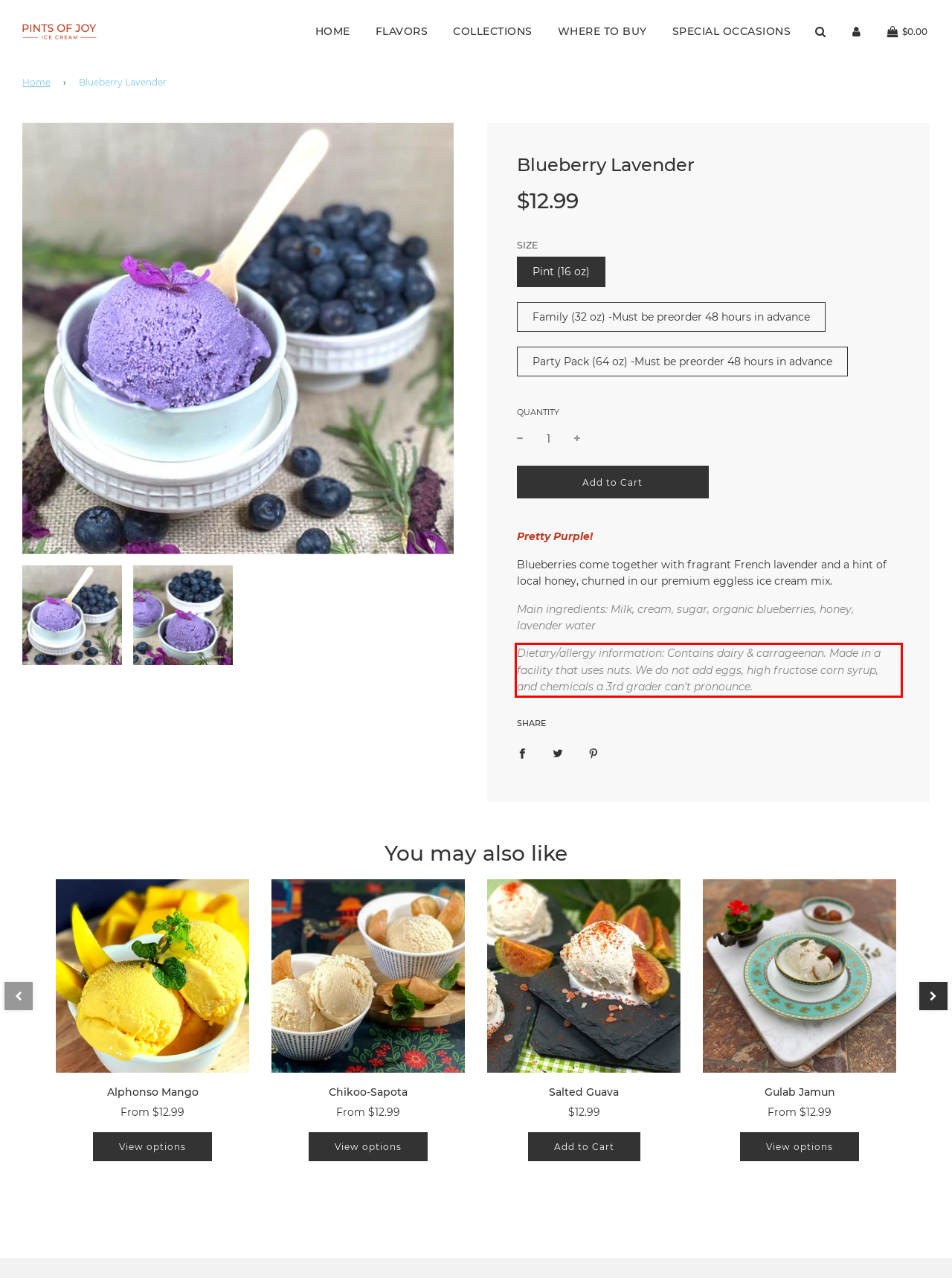Please analyze the screenshot of a webpage and extract the text content within the red bounding box using OCR.

Dietary/allergy information: Contains dairy & carrageenan. Made in a facility that uses nuts. We do not add eggs, high fructose corn syrup, and chemicals a 3rd grader can't pronounce.